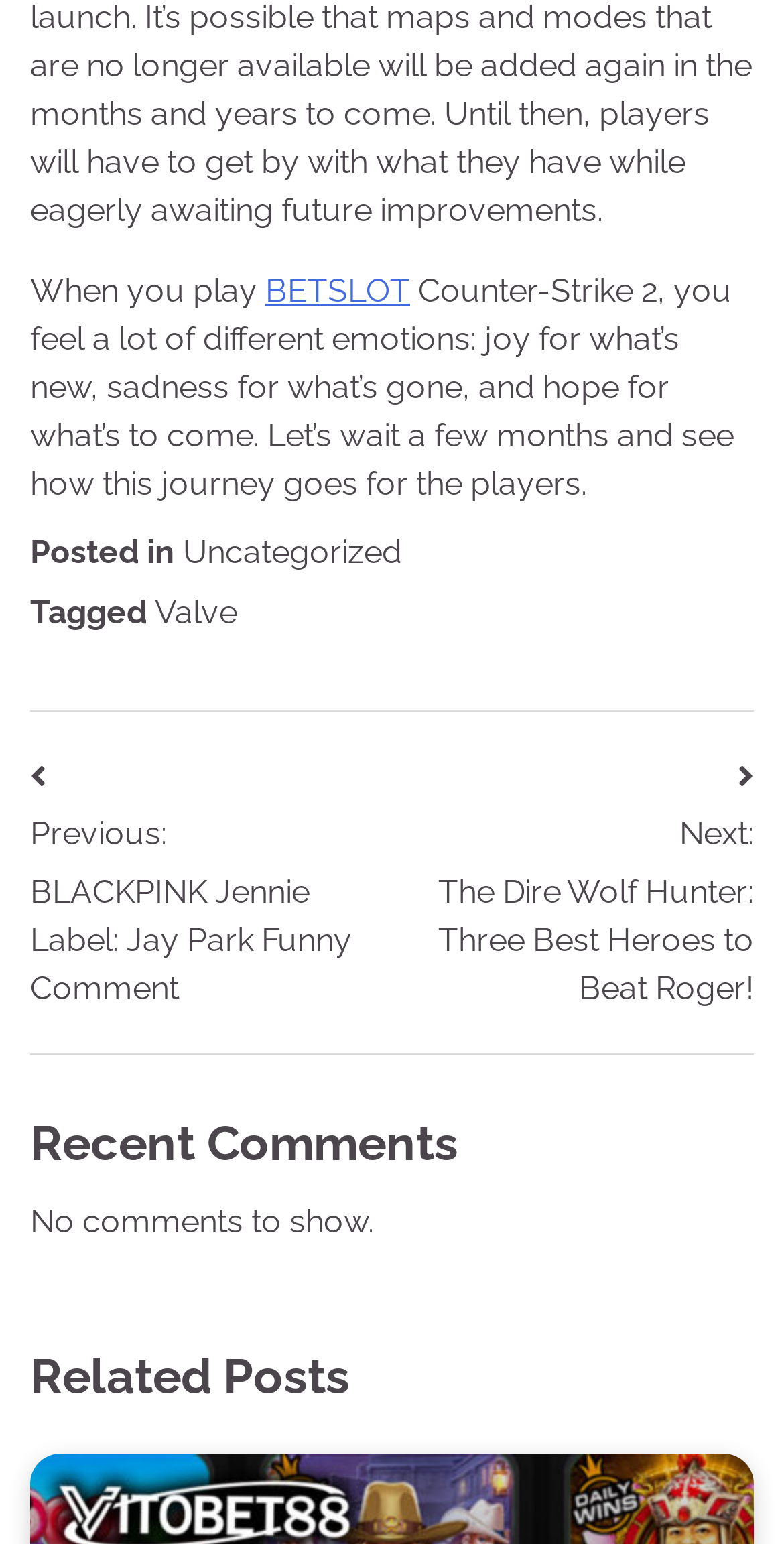What is the category of the post?
Refer to the screenshot and respond with a concise word or phrase.

Uncategorized